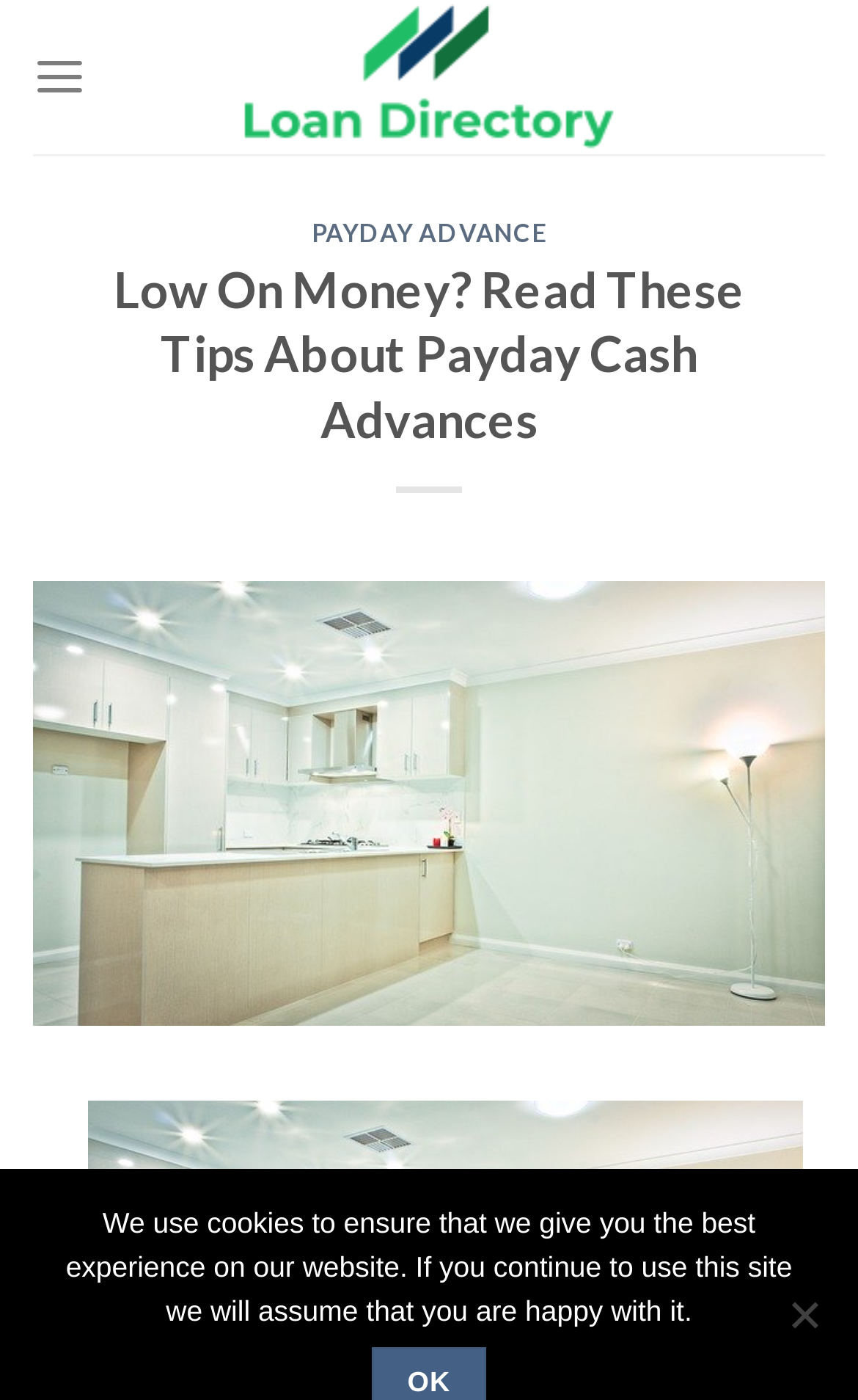Answer the question below using just one word or a short phrase: 
What is the name of the website?

Loan Directory